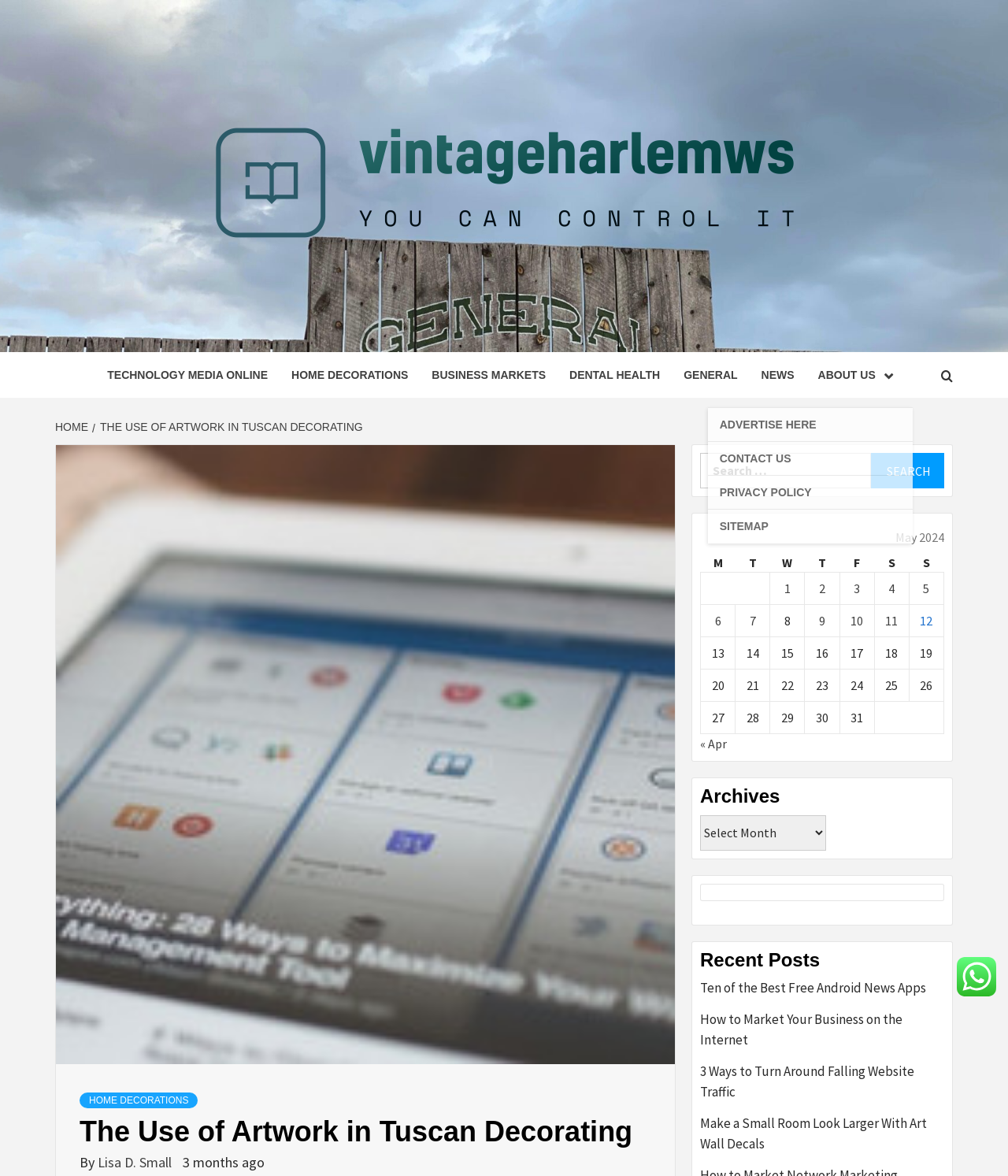What is the category of the article?
Using the information from the image, answer the question thoroughly.

The category of the article can be determined by looking at the breadcrumbs navigation section, where it says 'HOME / THE USE OF ARTWORK IN TUSCAN DECORATING'. The category is 'HOME DECORATIONS'.